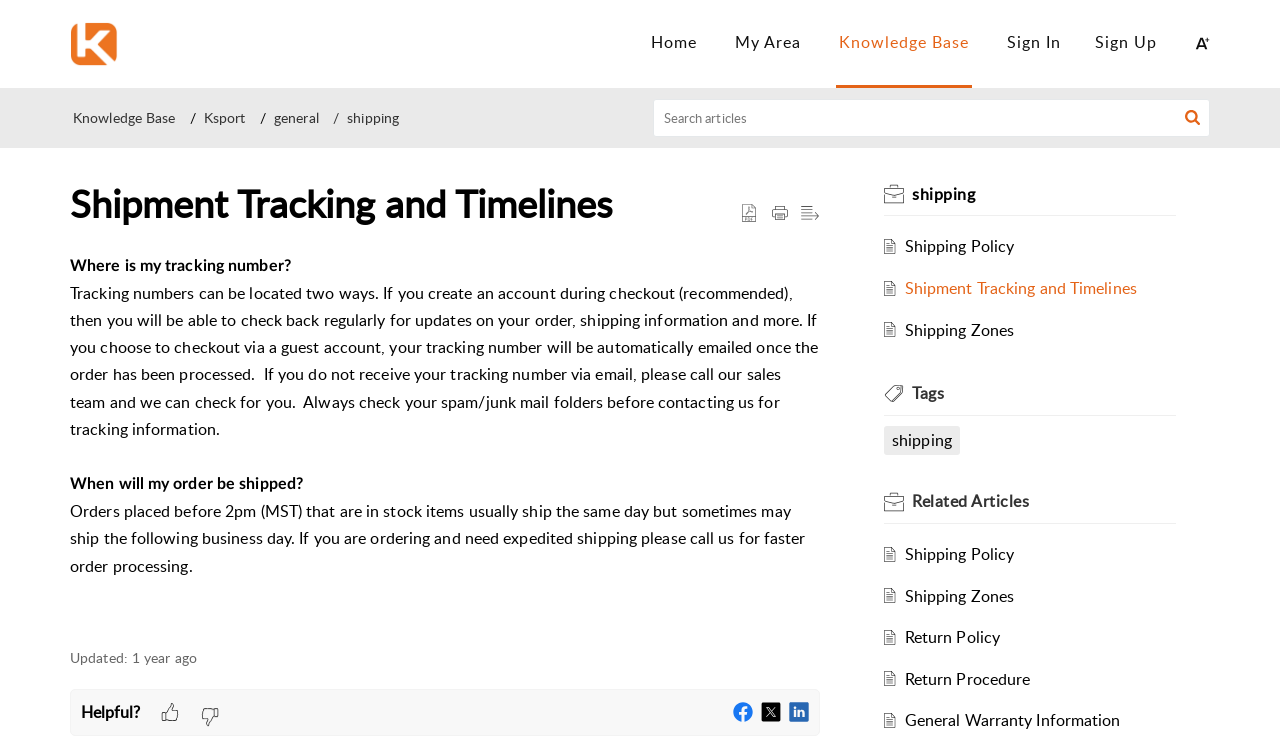Give the bounding box coordinates for the element described by: "My Area".

[0.574, 0.041, 0.626, 0.07]